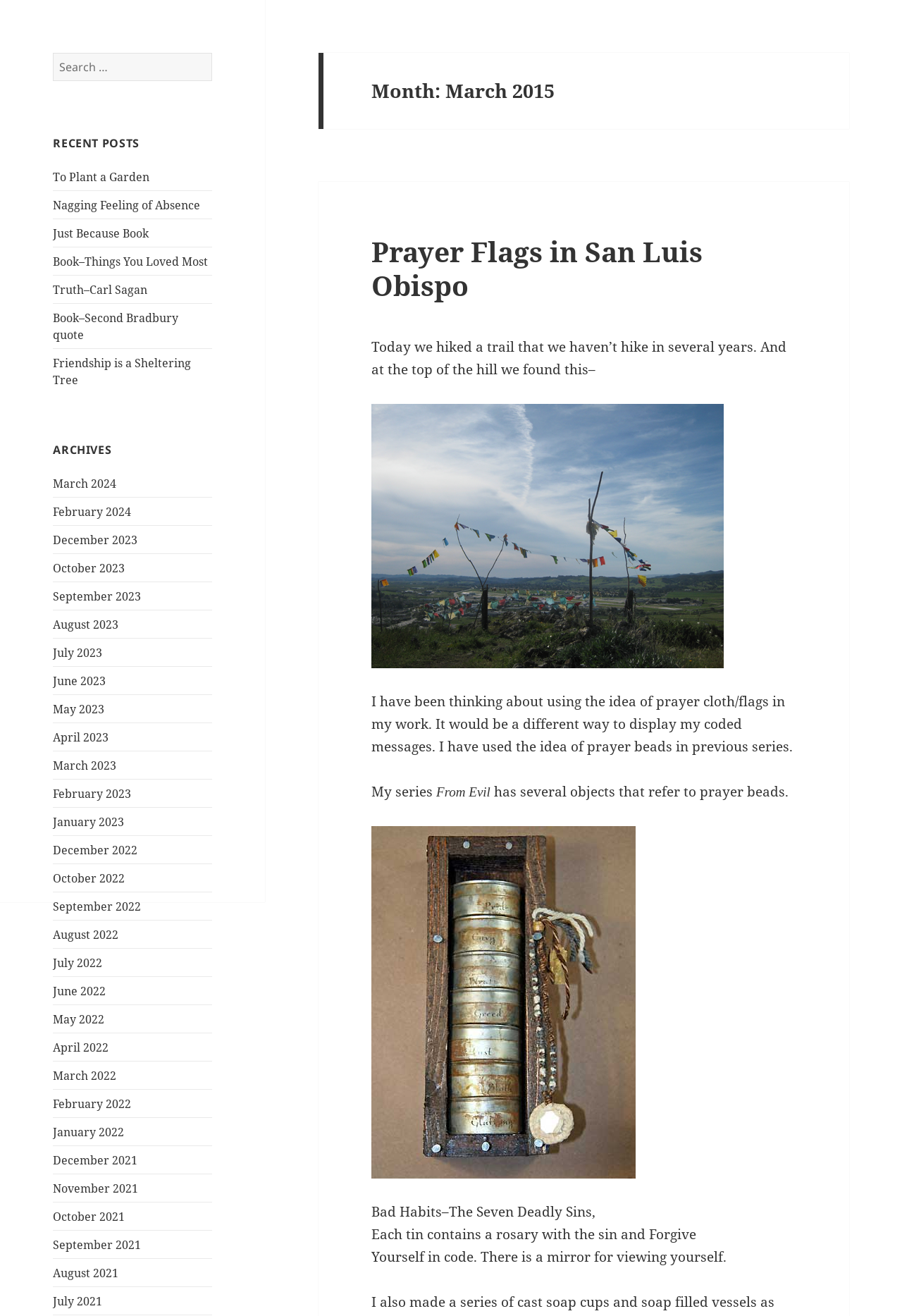Provide the bounding box coordinates of the area you need to click to execute the following instruction: "Visit the 'Products & Reviews' page".

None